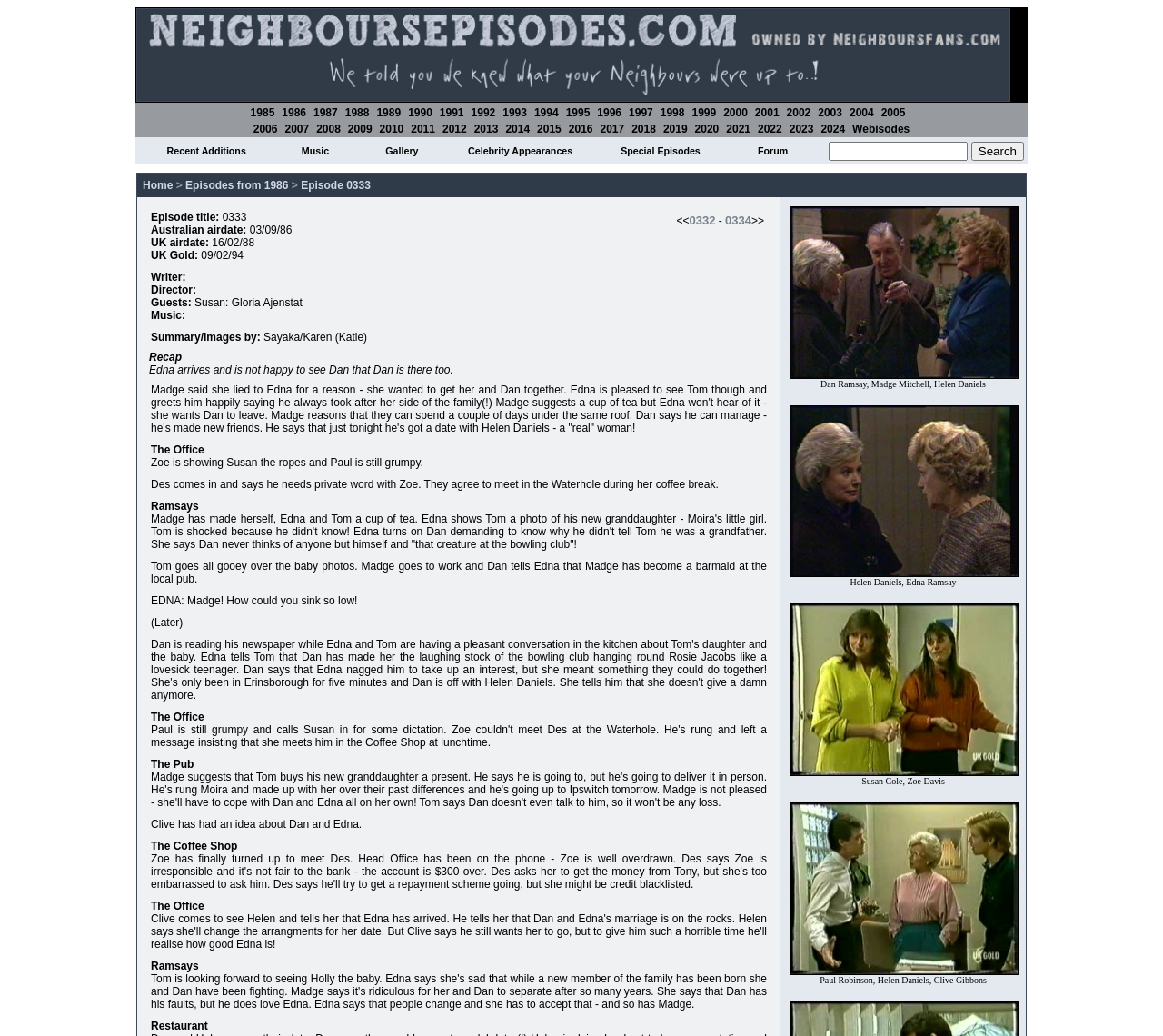Please identify the bounding box coordinates of the area that needs to be clicked to fulfill the following instruction: "Search for something."

[0.712, 0.137, 0.832, 0.155]